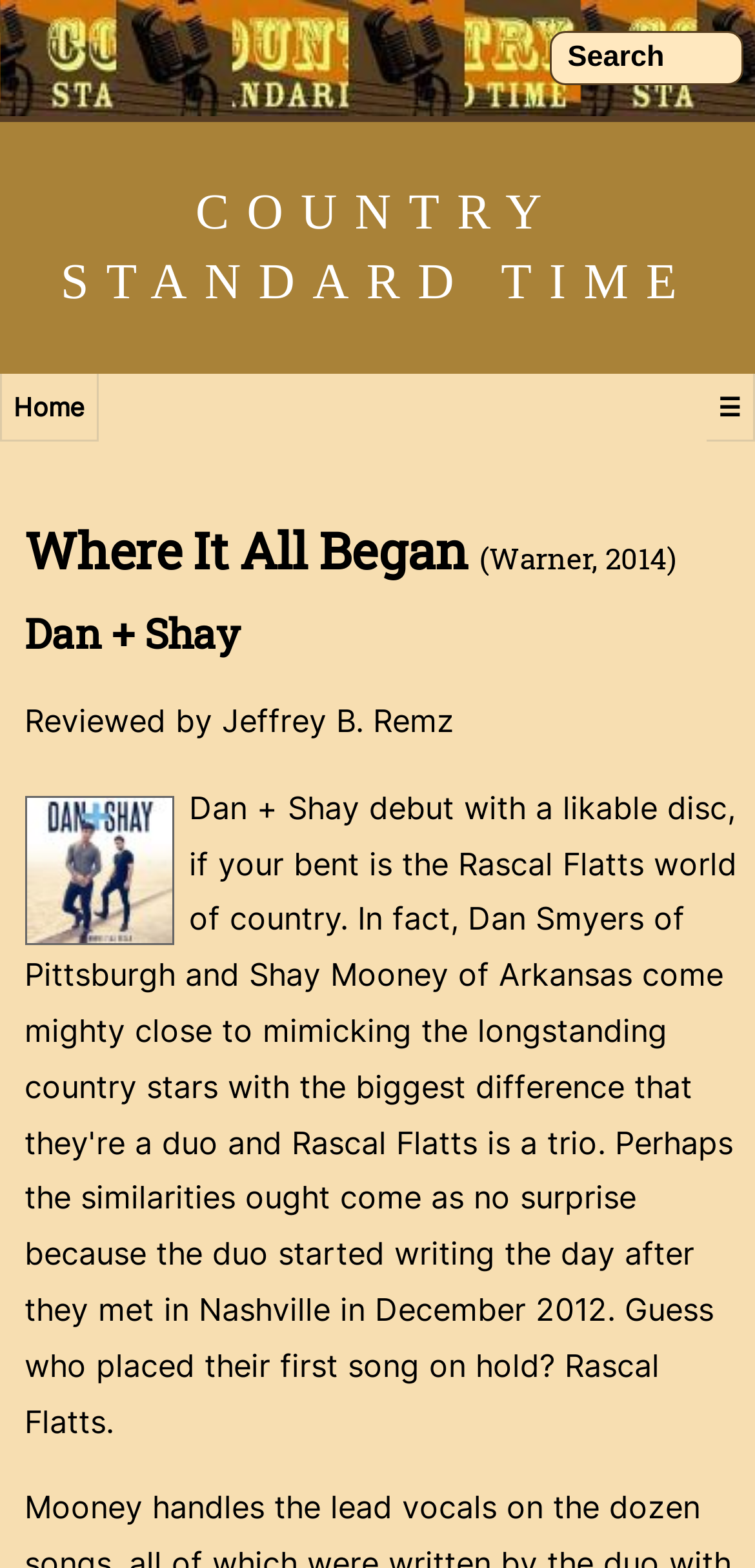Locate the bounding box of the UI element described in the following text: "Home".

[0.0, 0.238, 0.131, 0.282]